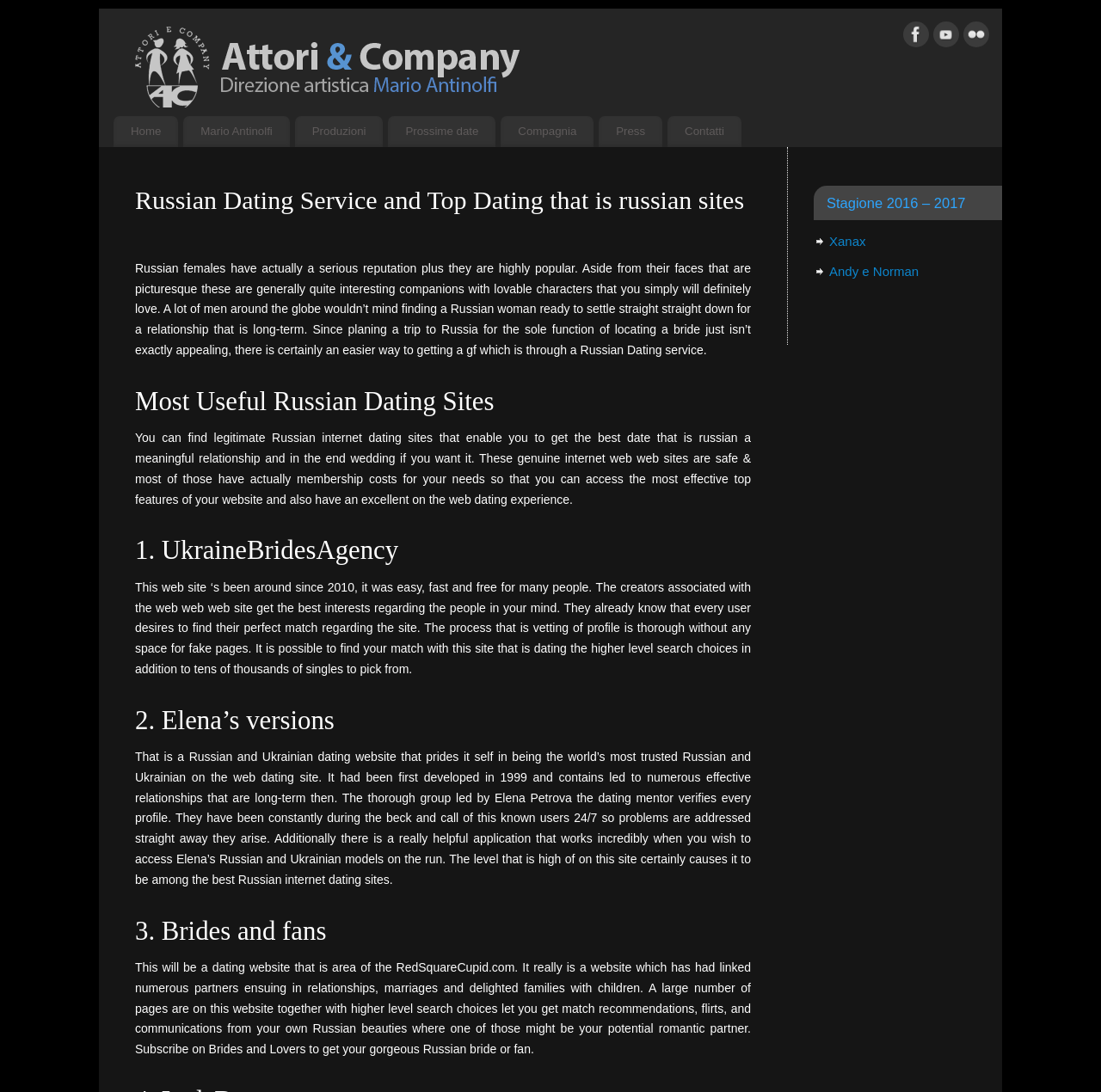Give a full account of the webpage's elements and their arrangement.

The webpage is about Russian dating services and top Russian dating sites. At the top, there is a logo of "Attori & Company" with a link and an image, positioned on the left side of the page. On the right side, there are three social media links: Facebook, YouTube, and Flickr, each with an image.

Below the logo, there is a navigation menu with seven links: Home, Mario Antinolfi, Produzioni, Prossime date, Compagnia, Press, and Contatti. These links are positioned horizontally, taking up the entire width of the page.

The main content of the page is divided into three sections. The first section has a heading "Russian Dating Service and Top Dating that is russian sites" and a paragraph of text that describes the popularity of Russian women and the benefits of using a Russian dating service.

The second section has a heading "Most Useful Russian Dating Sites" and a paragraph of text that explains the benefits of using legitimate Russian dating sites. Below this, there are three subsections, each describing a different Russian dating site: UkraineBridesAgency, Elena's versions, and Brides and fans. Each subsection has a heading and a paragraph of text that describes the features and benefits of the site.

At the bottom of the page, there is a heading "Stagione 2016 – 2017" and two links: Xanax and Andy e Norman. These links are positioned on the right side of the page.